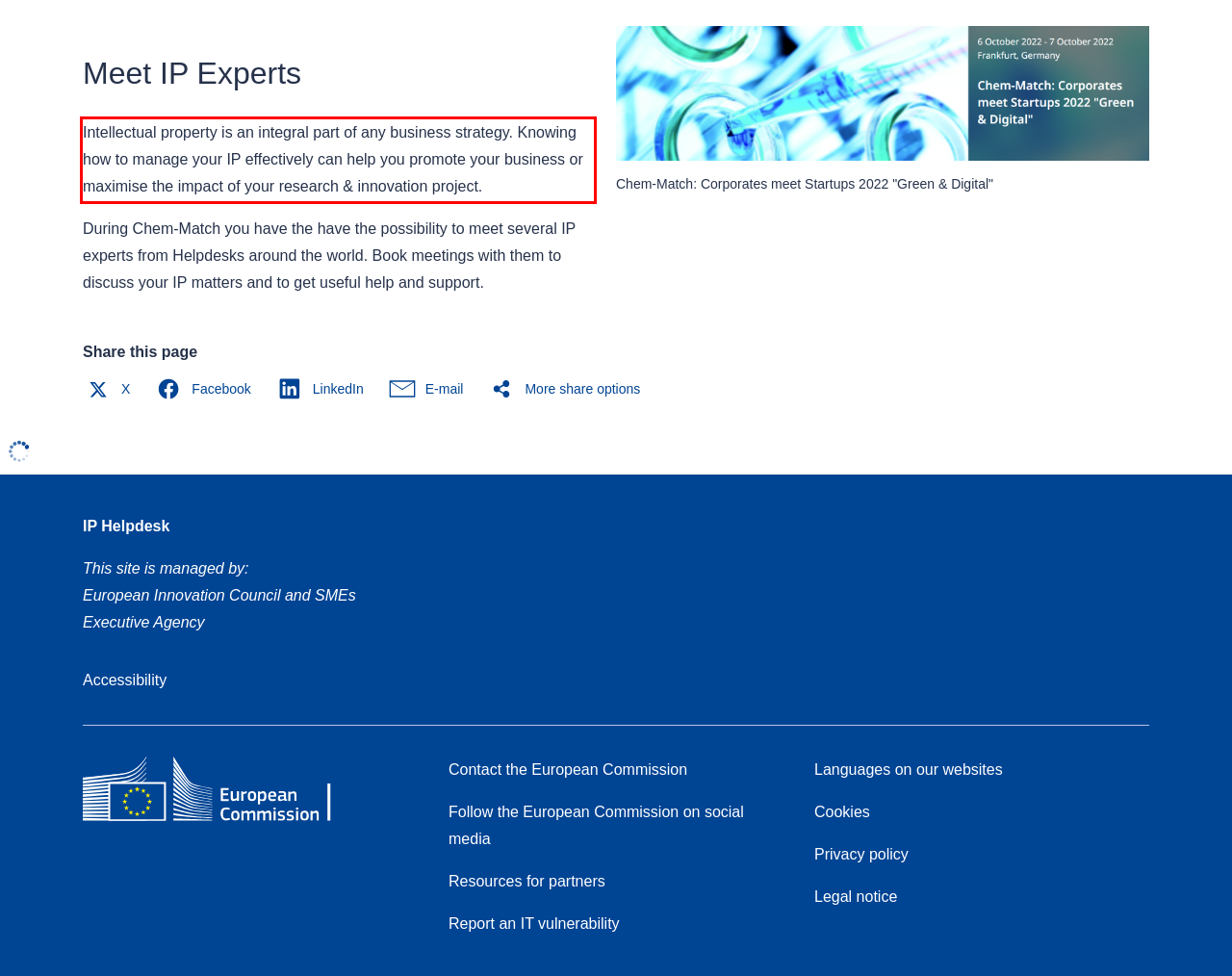You have a screenshot of a webpage where a UI element is enclosed in a red rectangle. Perform OCR to capture the text inside this red rectangle.

Intellectual property is an integral part of any business strategy. Knowing how to manage your IP effectively can help you promote your business or maximise the impact of your research & innovation project.